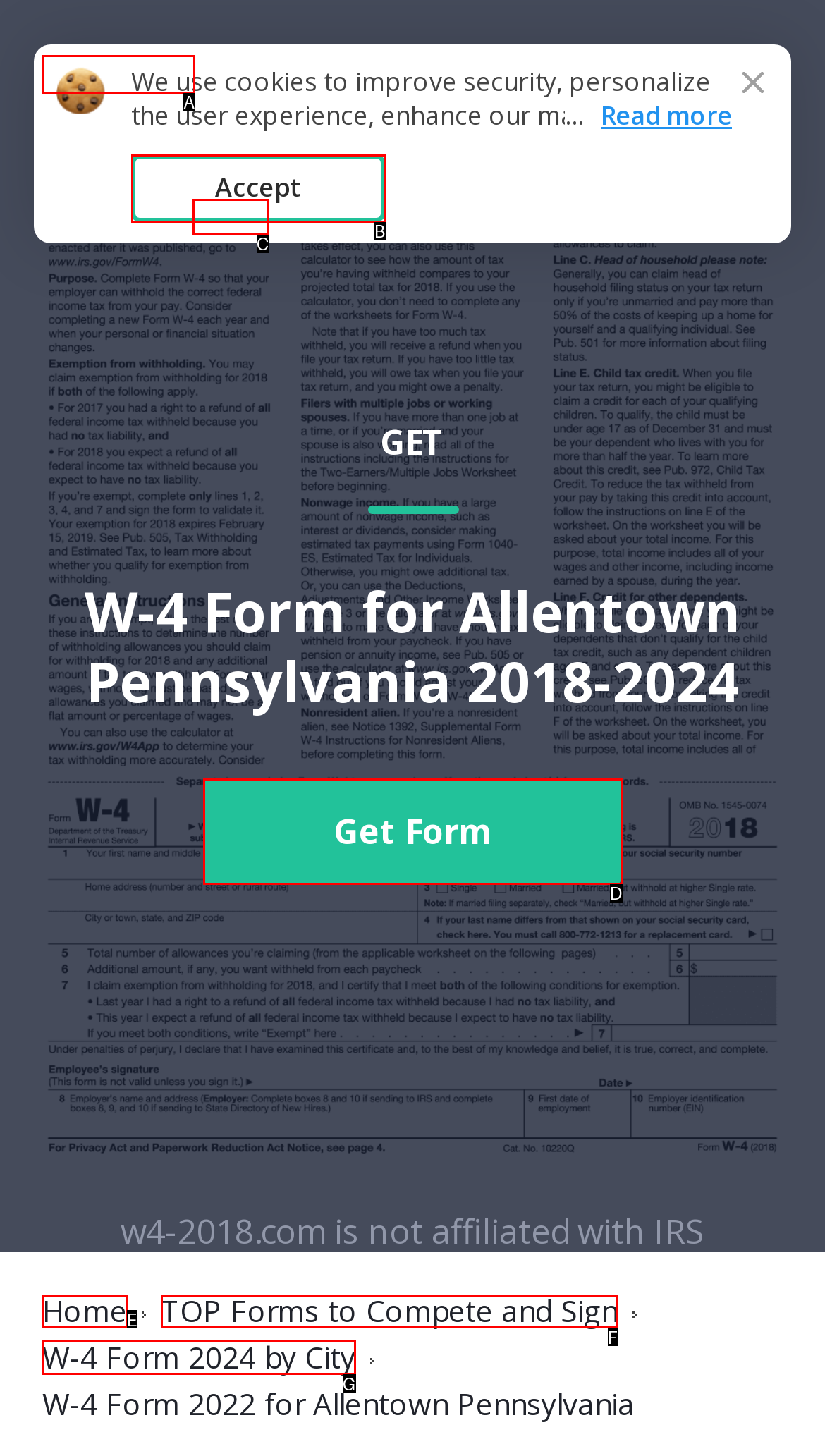Which HTML element matches the description: W4 2018?
Reply with the letter of the correct choice.

A